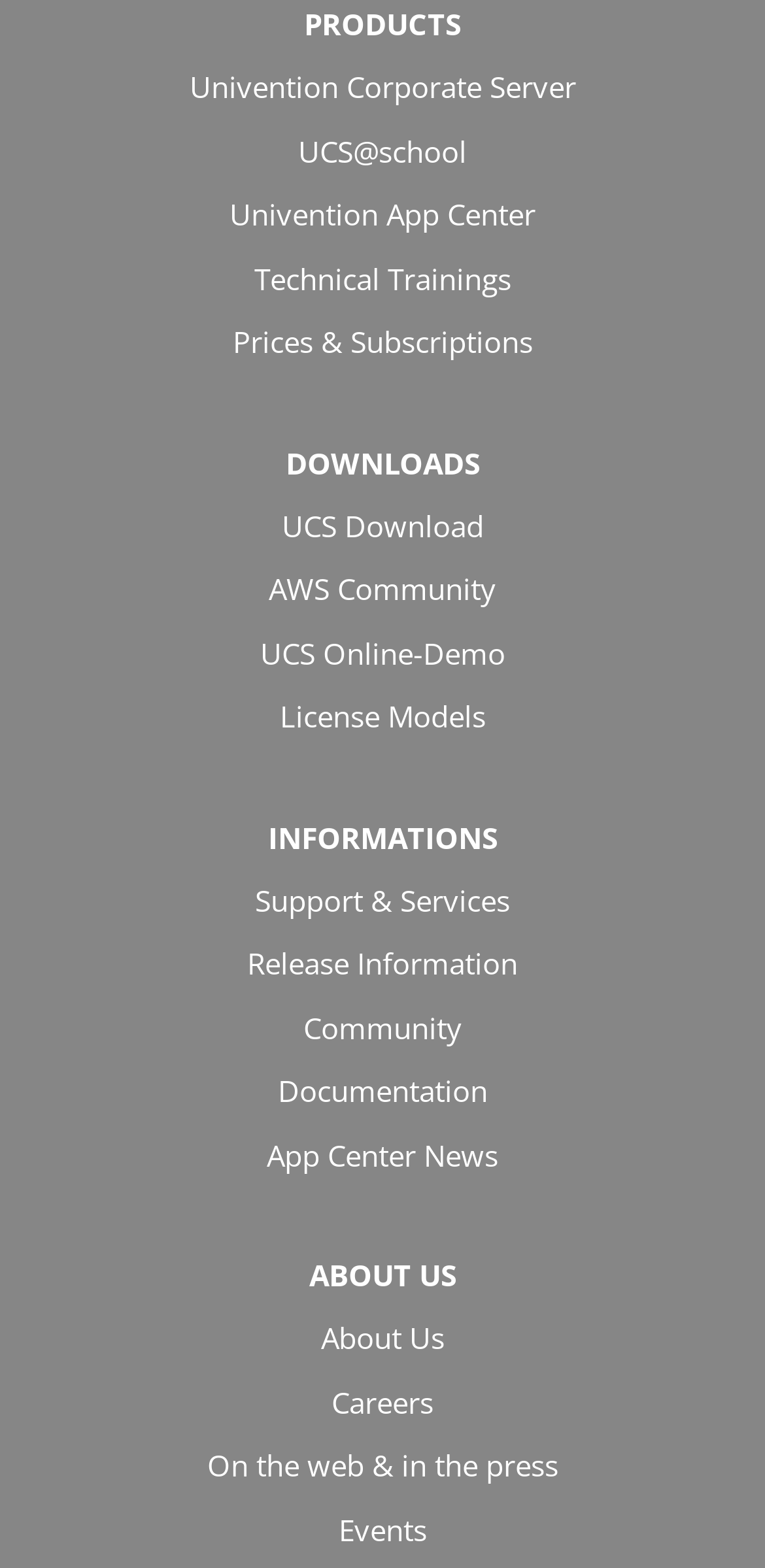Find the bounding box coordinates for the area you need to click to carry out the instruction: "Click on DeLaval DSG10 Sorting Gate". The coordinates should be four float numbers between 0 and 1, indicated as [left, top, right, bottom].

None